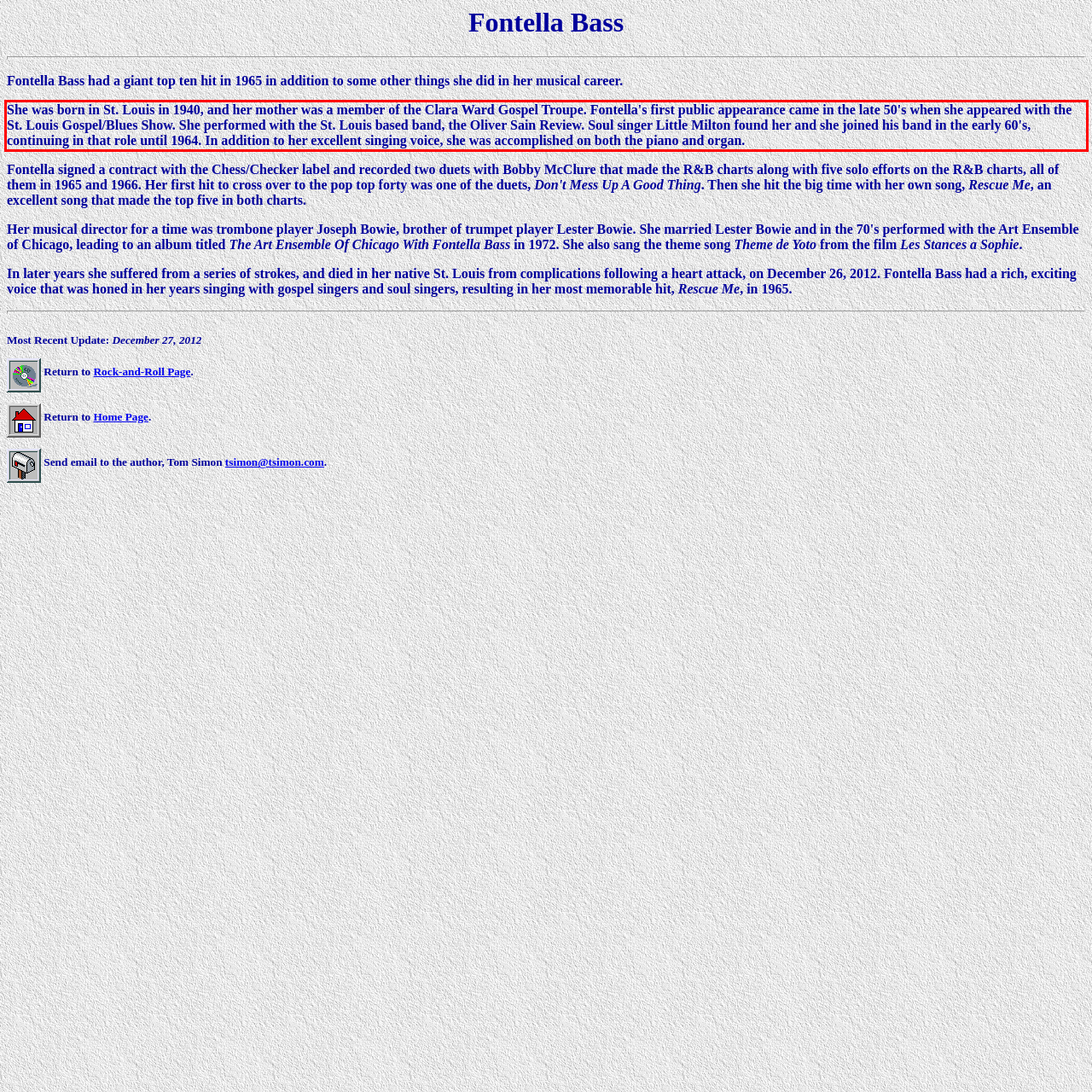Please identify and extract the text from the UI element that is surrounded by a red bounding box in the provided webpage screenshot.

She was born in St. Louis in 1940, and her mother was a member of the Clara Ward Gospel Troupe. Fontella's first public appearance came in the late 50's when she appeared with the St. Louis Gospel/Blues Show. She performed with the St. Louis based band, the Oliver Sain Review. Soul singer Little Milton found her and she joined his band in the early 60's, continuing in that role until 1964. In addition to her excellent singing voice, she was accomplished on both the piano and organ.